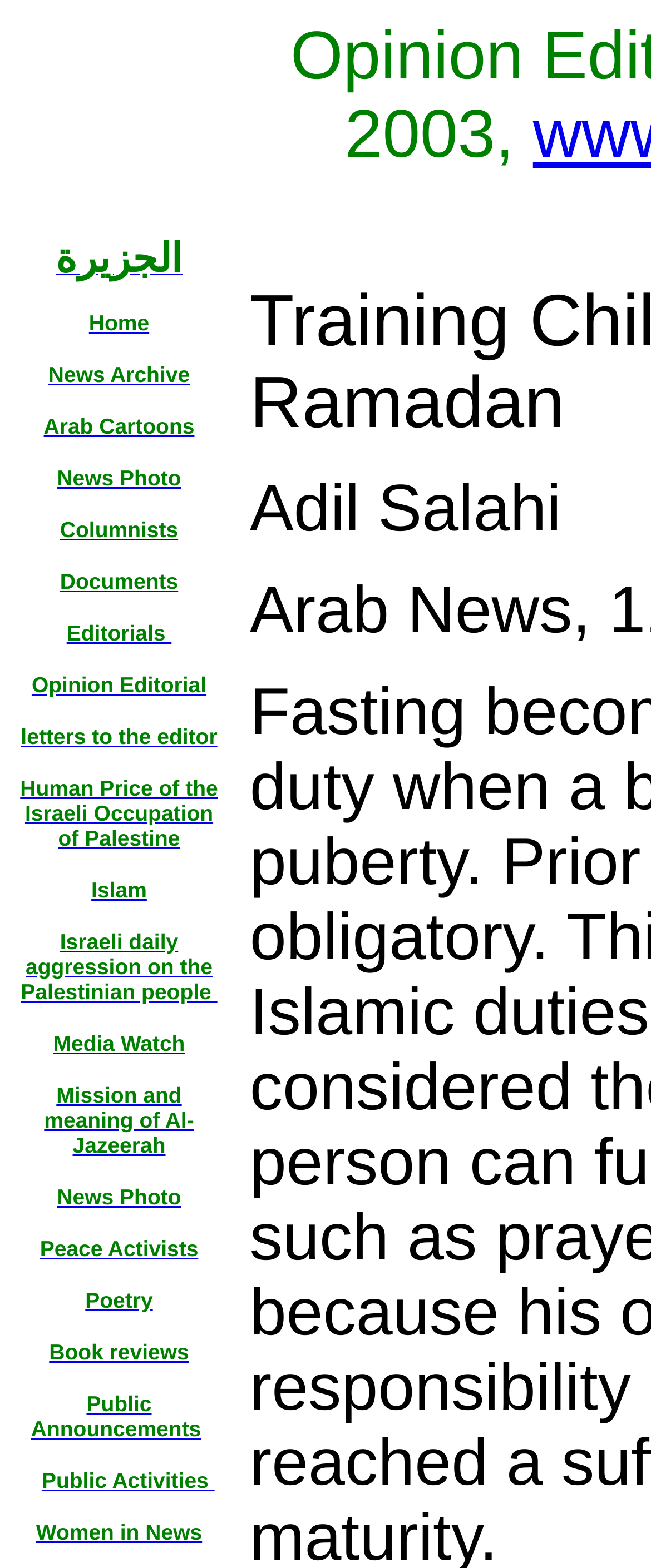Please identify the bounding box coordinates of the region to click in order to complete the task: "Go to the News Archive page". The coordinates must be four float numbers between 0 and 1, specified as [left, top, right, bottom].

[0.074, 0.23, 0.292, 0.248]